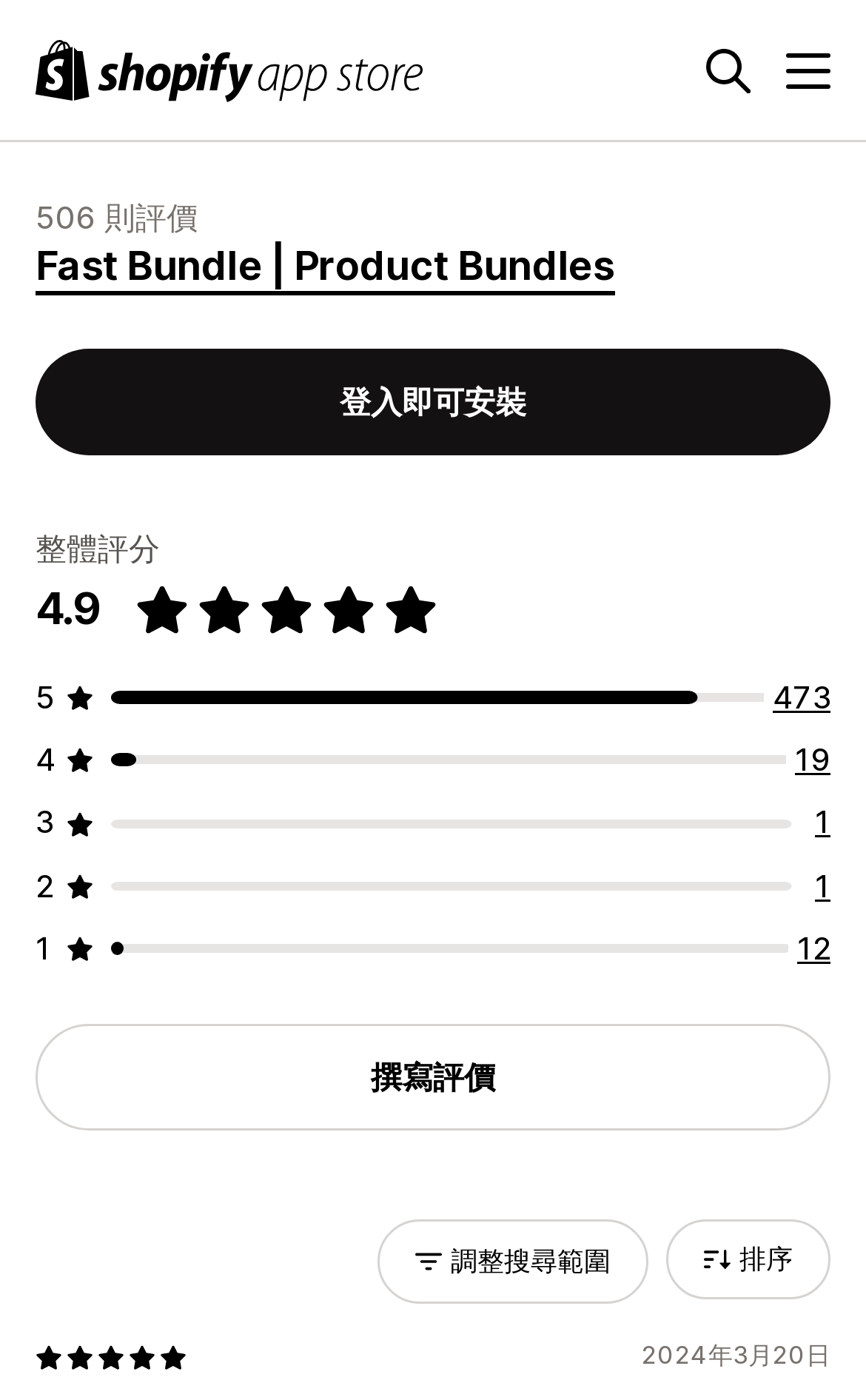Provide the bounding box coordinates for the area that should be clicked to complete the instruction: "Sort the search results".

[0.769, 0.872, 0.959, 0.928]